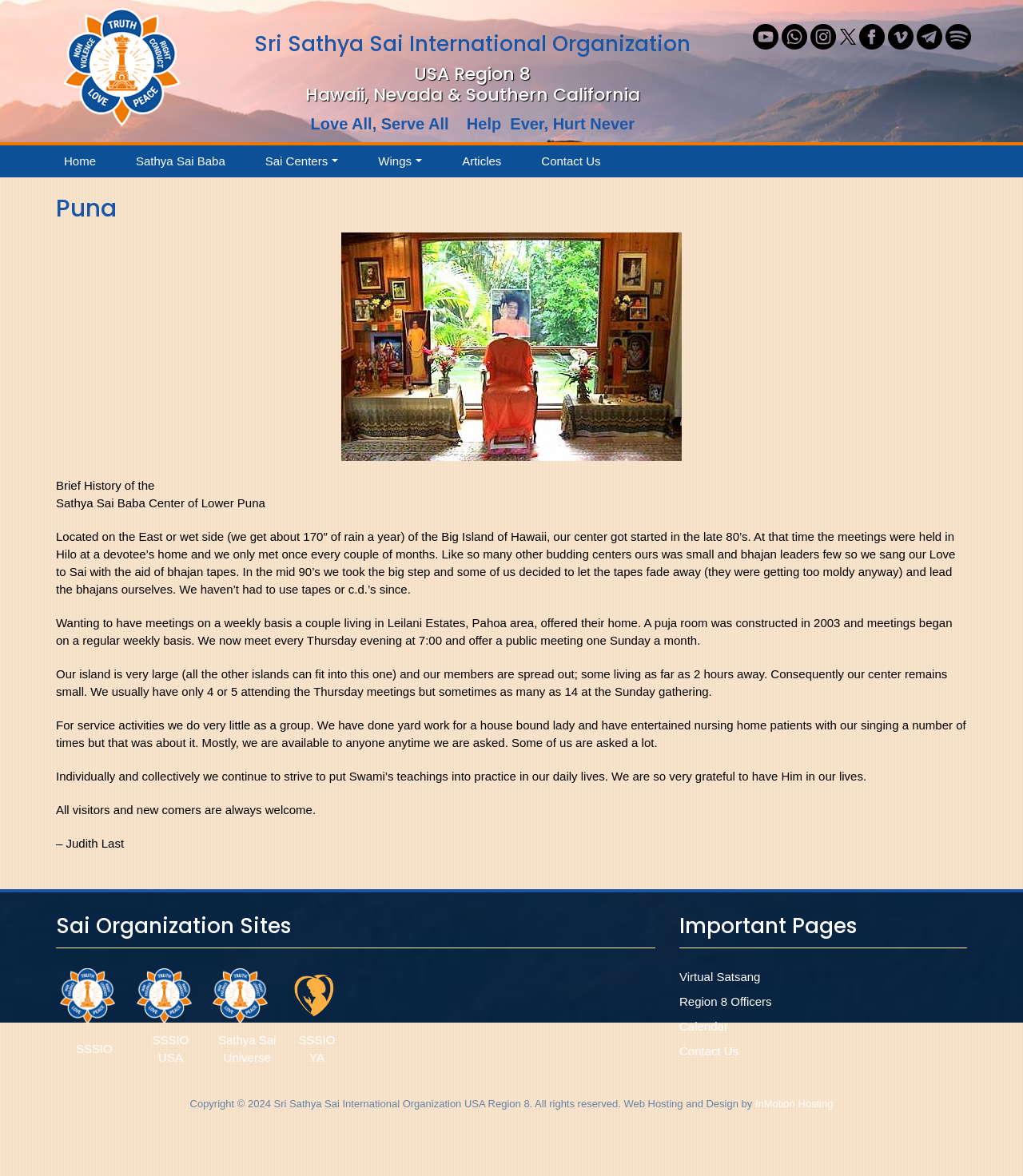Pinpoint the bounding box coordinates of the clickable element to carry out the following instruction: "Go to the Policy catalog page."

None